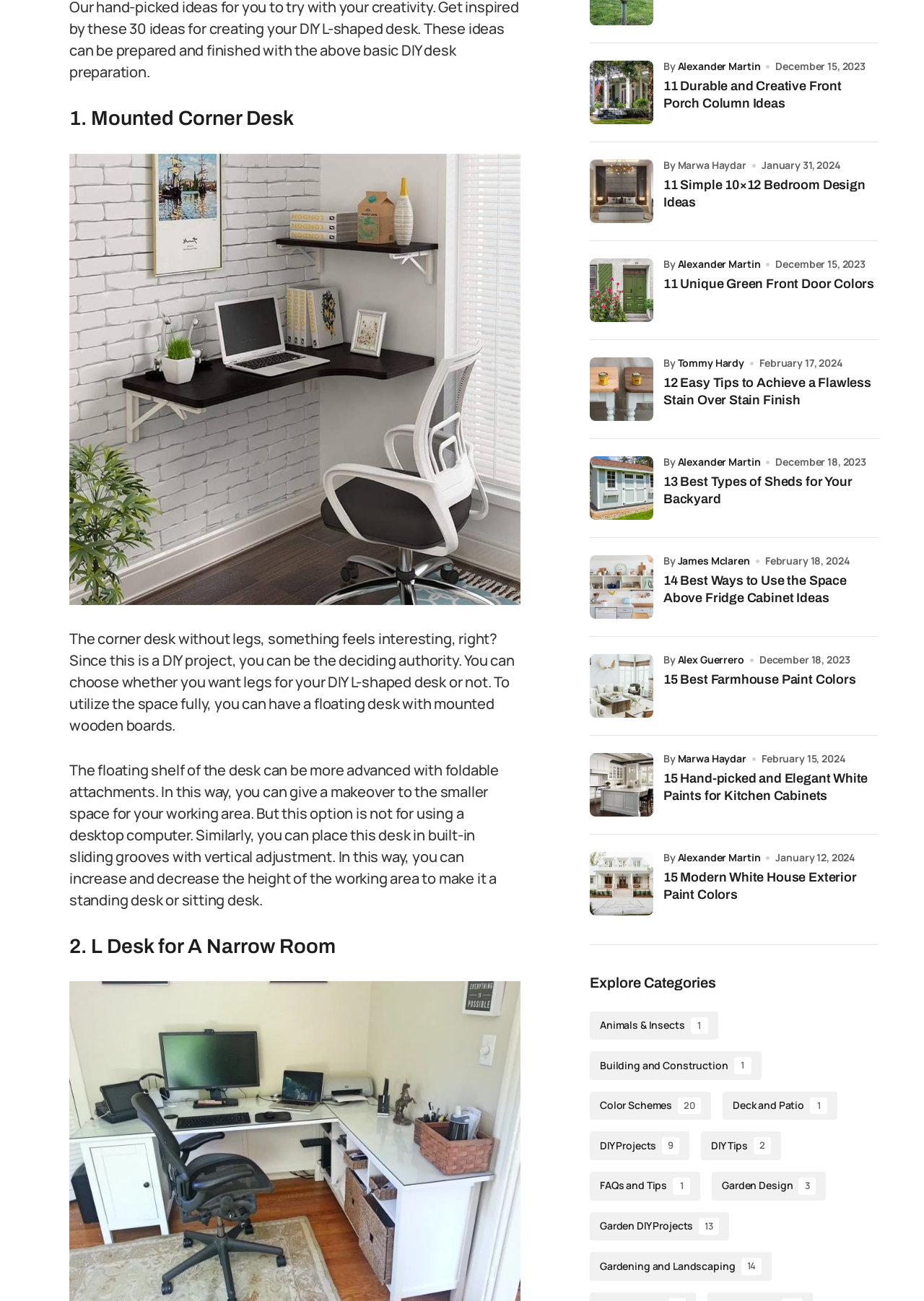Please find the bounding box coordinates of the element that must be clicked to perform the given instruction: "Explore the category of DIY Projects". The coordinates should be four float numbers from 0 to 1, i.e., [left, top, right, bottom].

[0.638, 0.87, 0.746, 0.892]